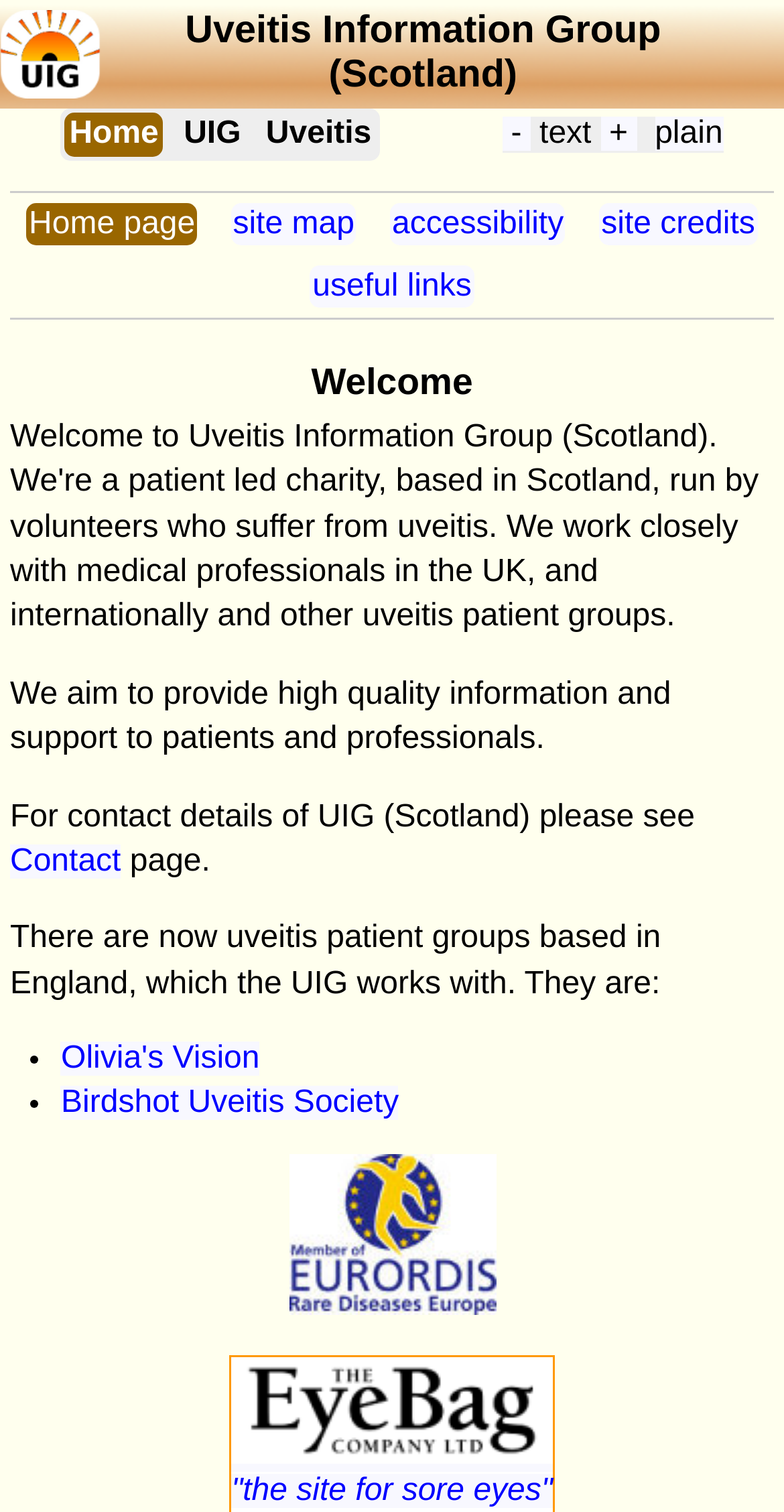What is the relationship between UIG and EURORDIS?
Provide a detailed answer to the question using information from the image.

The relationship between UIG and EURORDIS can be inferred from the image element 'Member of EURORDIS - Rare Diseases Europe' which suggests that UIG is a member of EURORDIS, indicating a collaborative or affiliative relationship between the two organizations.